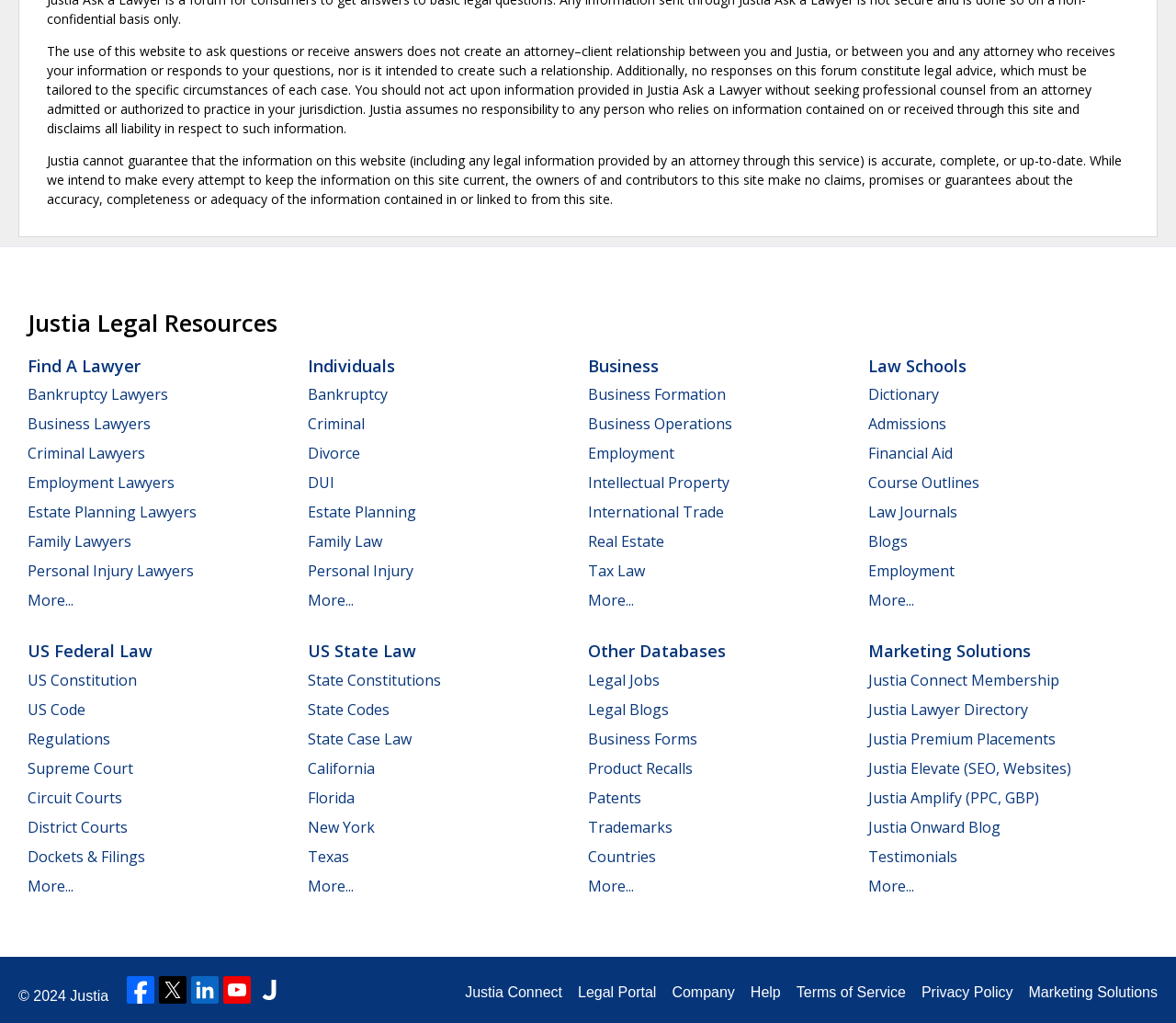From the given element description: "State Codes", find the bounding box for the UI element. Provide the coordinates as four float numbers between 0 and 1, in the order [left, top, right, bottom].

[0.262, 0.683, 0.331, 0.703]